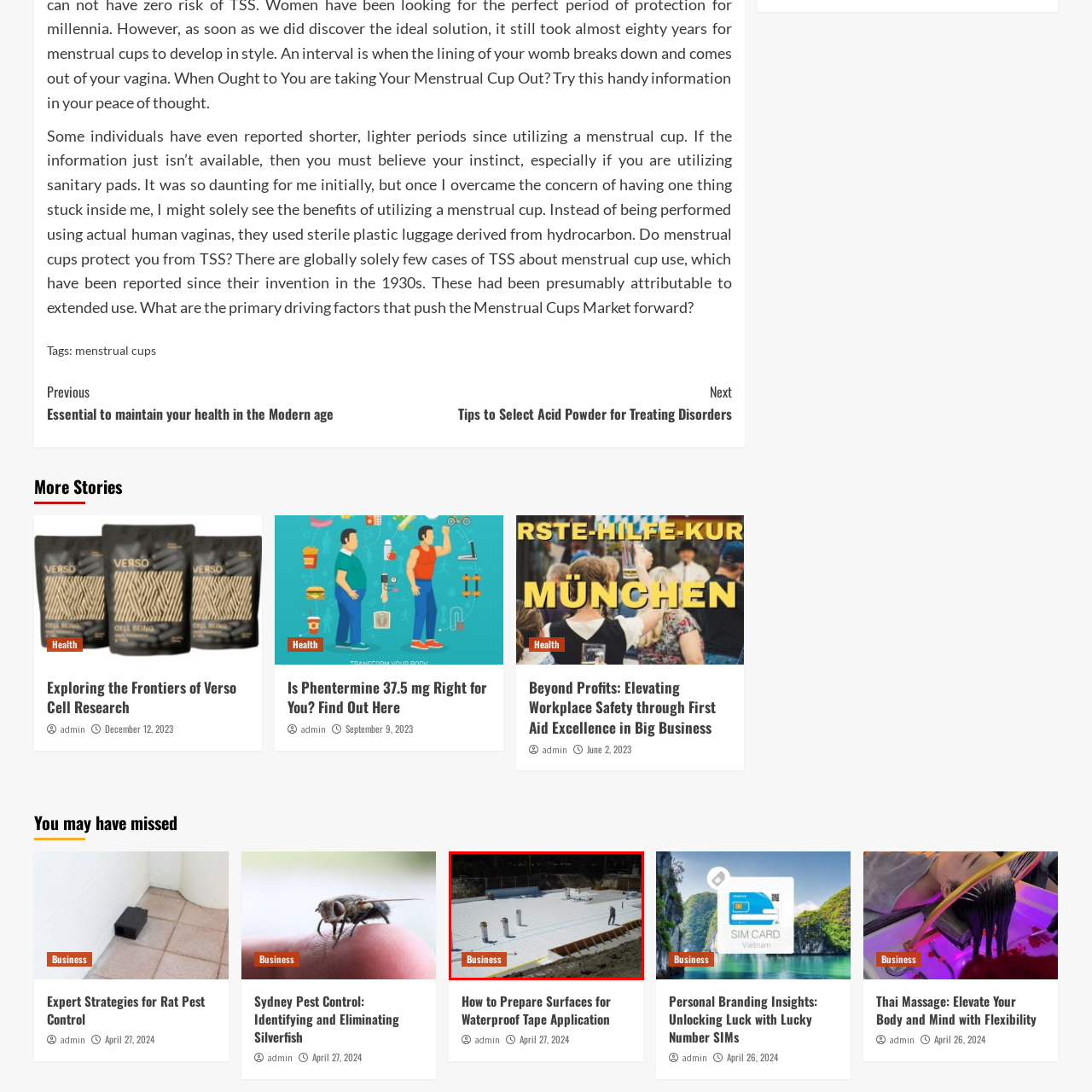What is being prepared in the background?
Study the image highlighted with a red bounding box and respond to the question with a detailed answer.

The upright tubes or pipes visible in the background of the image suggest that preparations are being made for plumbing or other utilities. This is inferred from the caption, which mentions the presence of these tubes or pipes, indicating that the construction site is preparing for the installation of essential services.